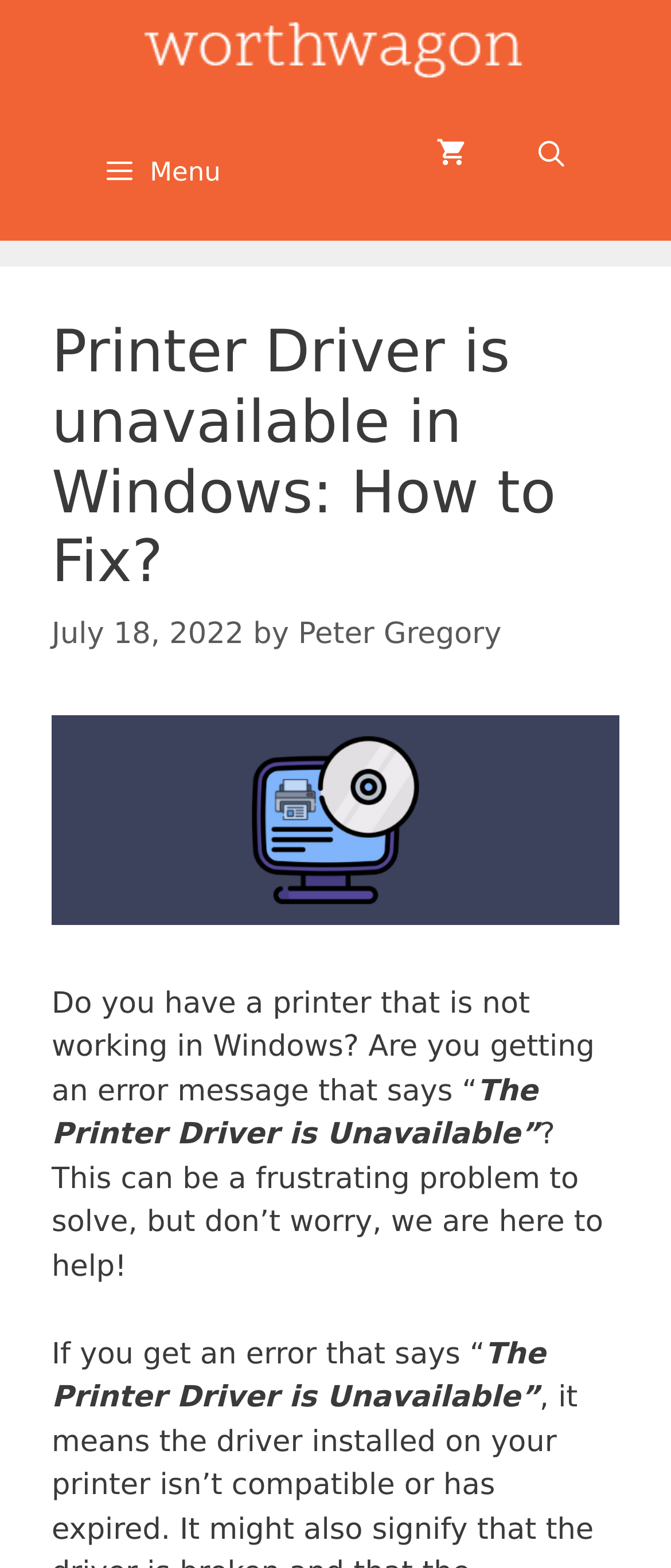Provide the text content of the webpage's main heading.

Printer Driver is unavailable in Windows: How to Fix?